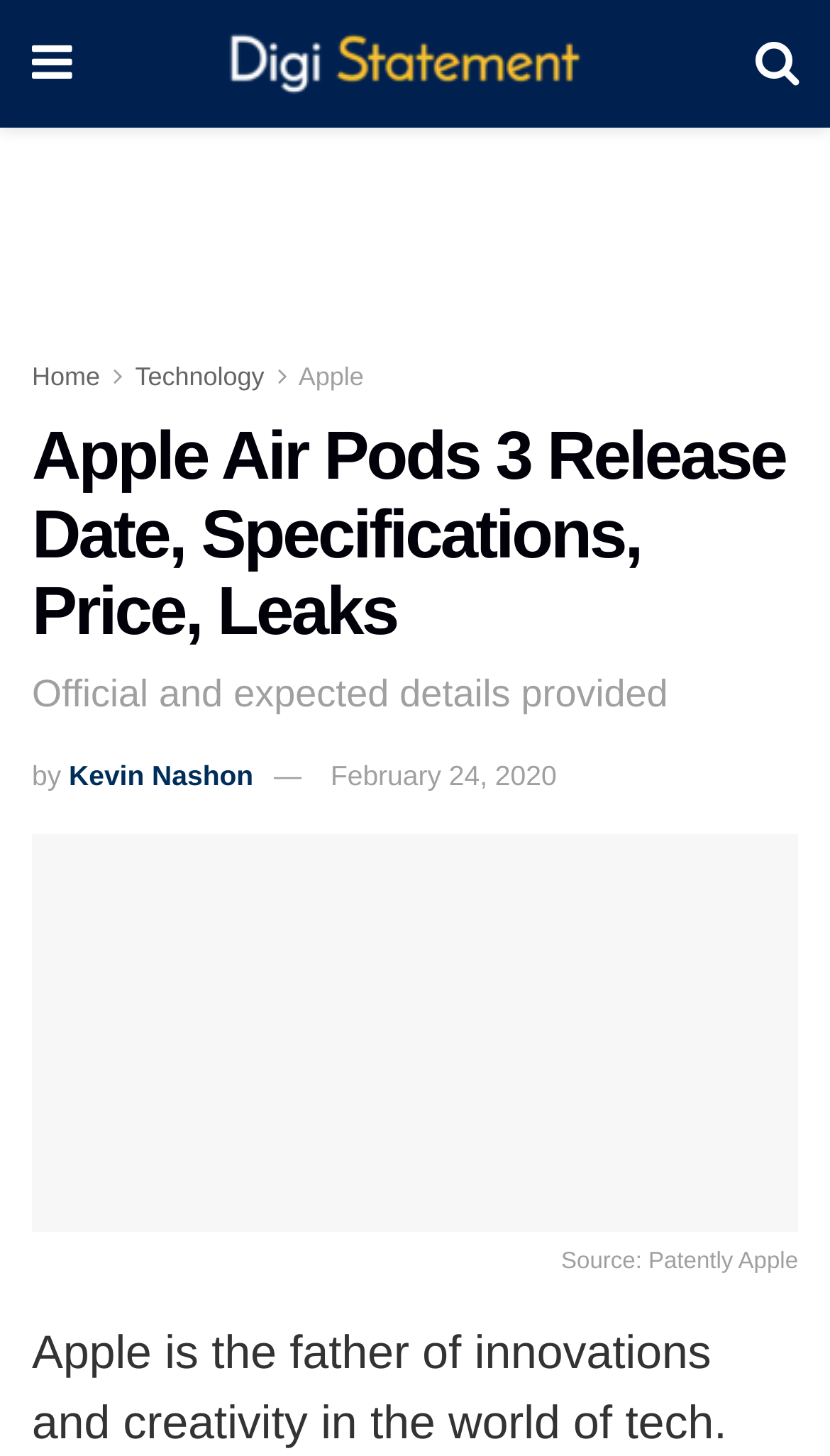Answer the question with a single word or phrase: 
What is the source of the Apple AirPods 3 information?

Patently Apple